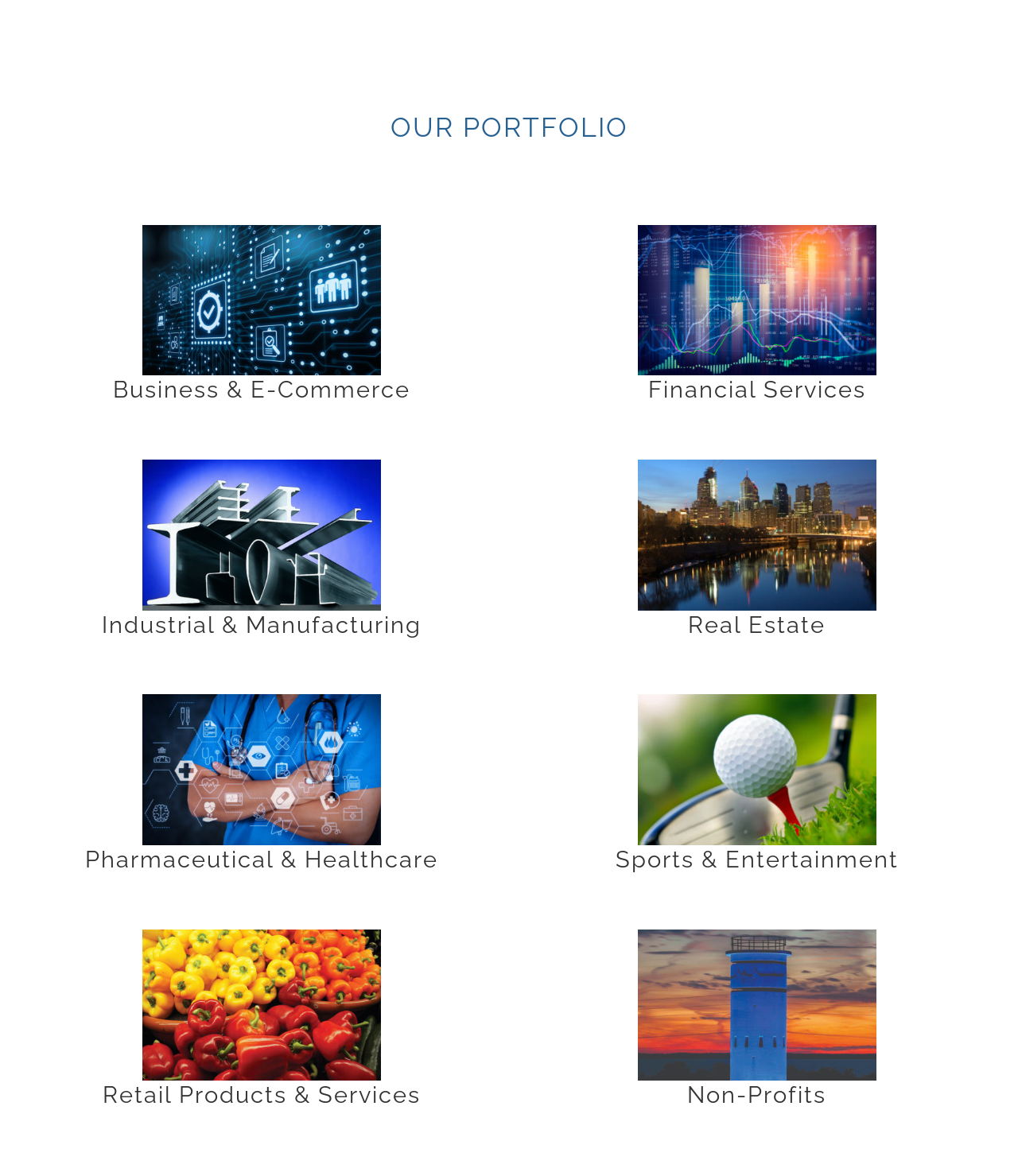What is the background color of the first image? Using the information from the screenshot, answer with a single word or phrase.

blue